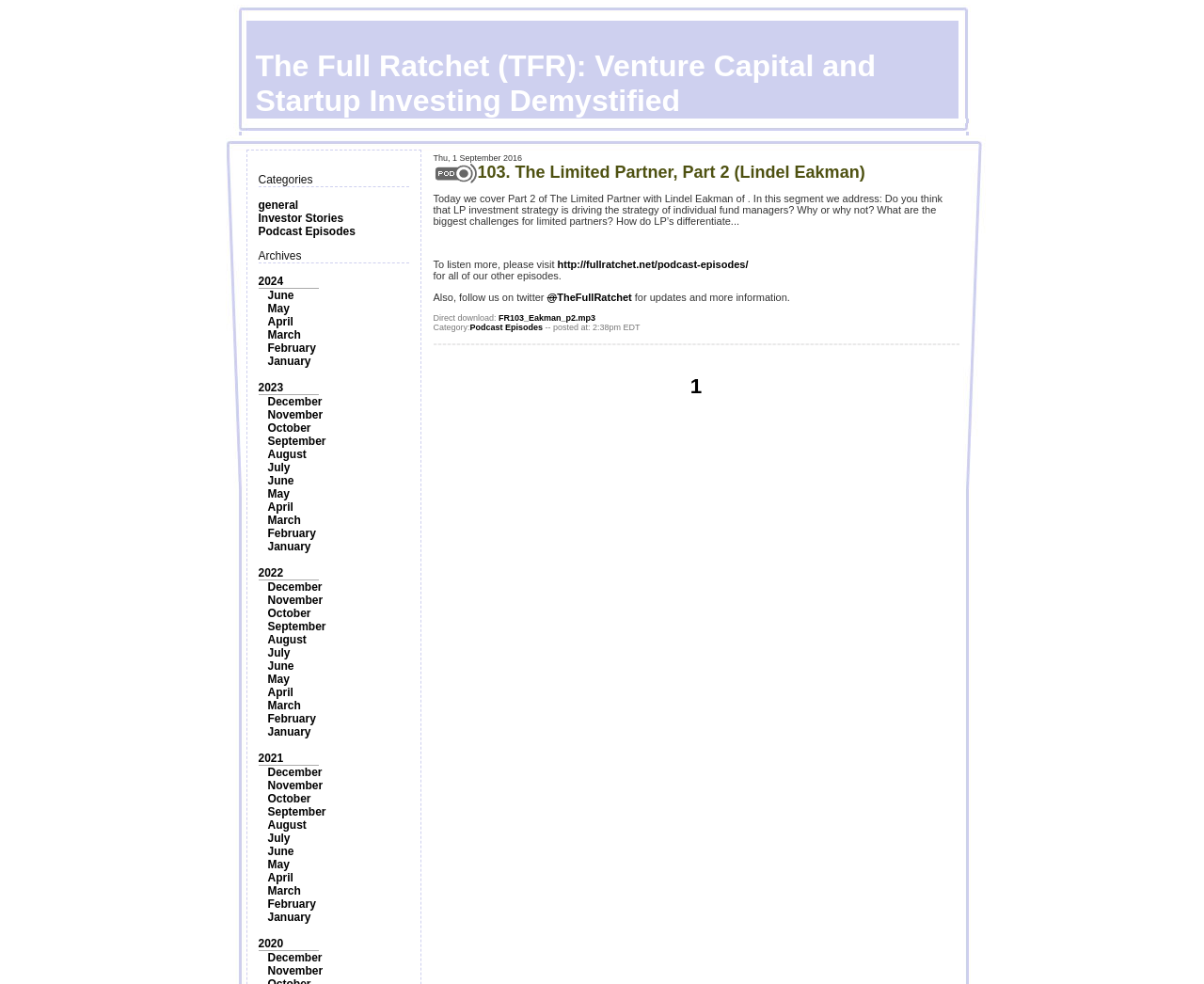Please pinpoint the bounding box coordinates for the region I should click to adhere to this instruction: "Listen to podcast episode 103".

[0.396, 0.165, 0.718, 0.185]